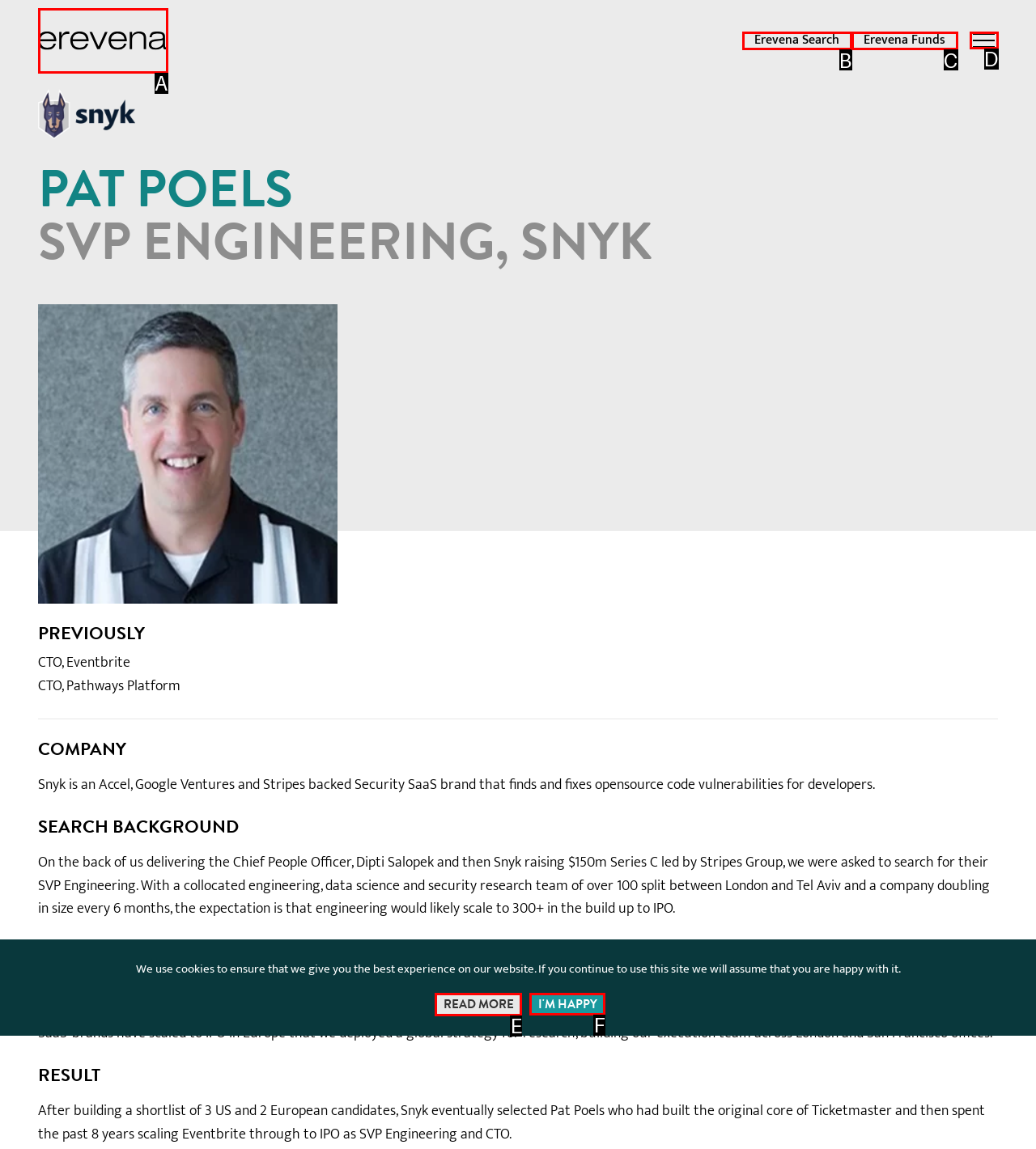Please provide the letter of the UI element that best fits the following description: Erevena Funds
Respond with the letter from the given choices only.

C